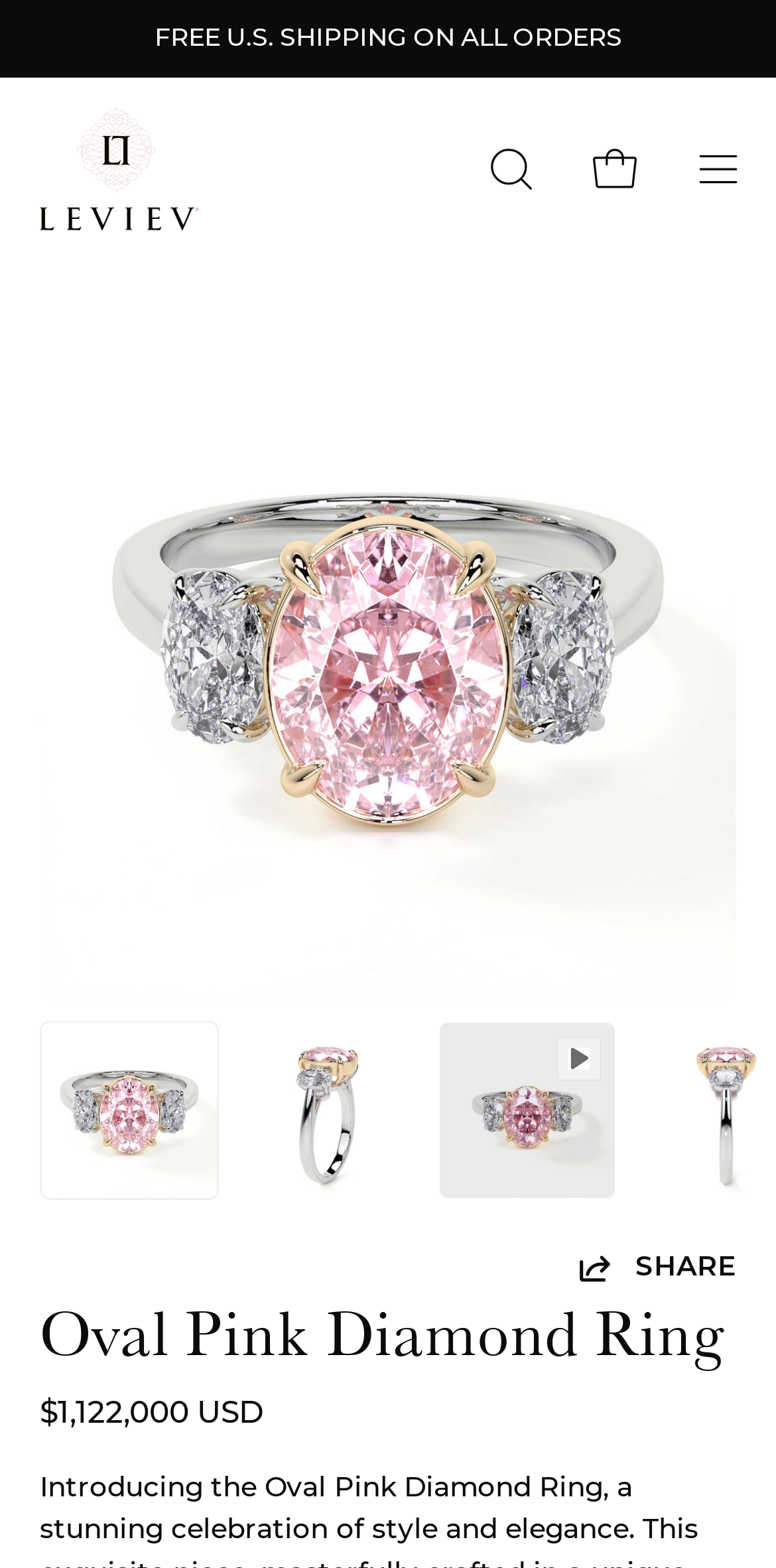Please answer the following question using a single word or phrase: 
What is the shape of the diamond in the ring?

Oval